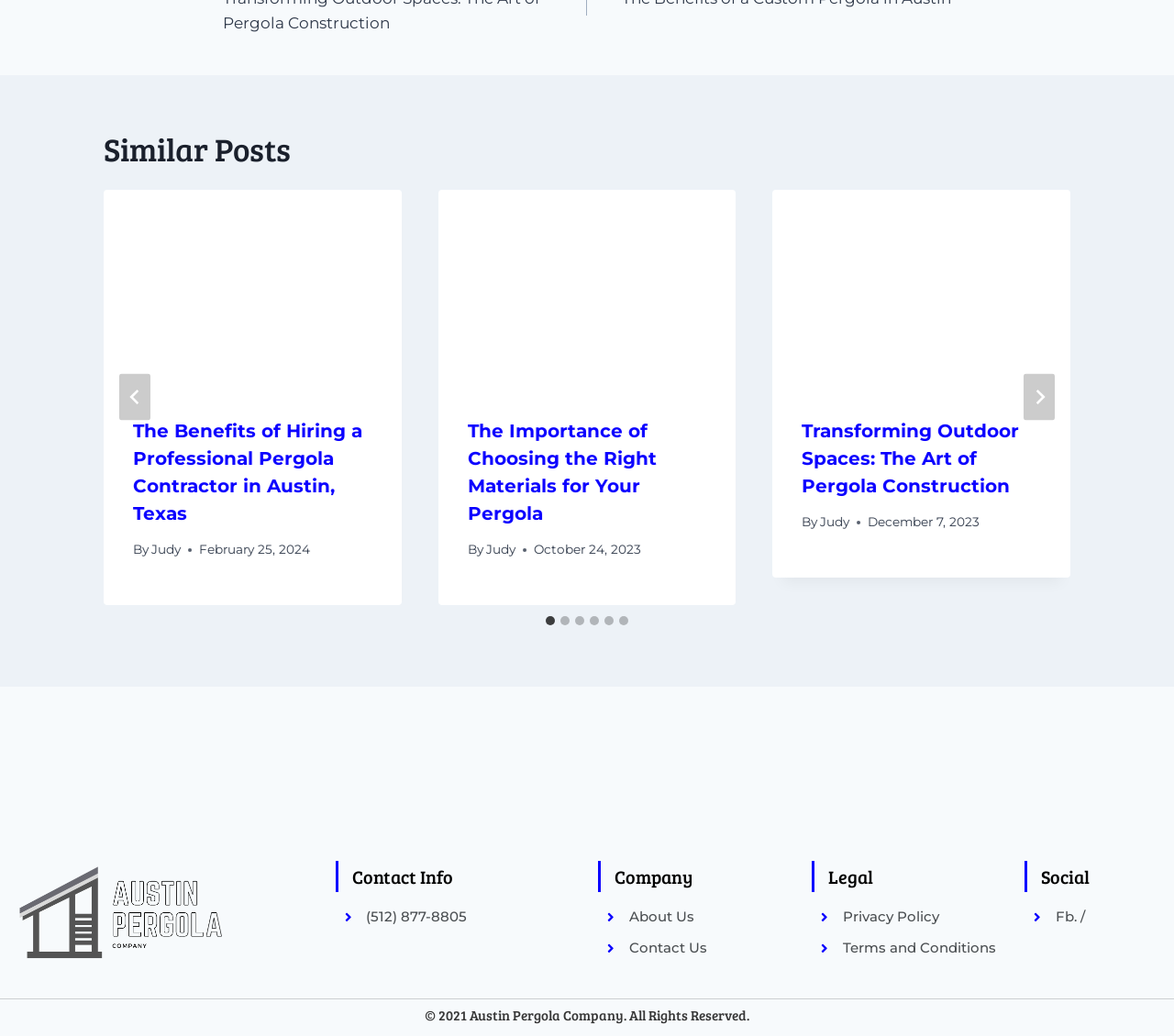Using the elements shown in the image, answer the question comprehensively: What is the function of the 'Next' button?

The 'Next' button is part of a slideshow navigation system, allowing users to move to the next slide or post in the sequence. It is likely used to facilitate easy browsing of multiple related content items.